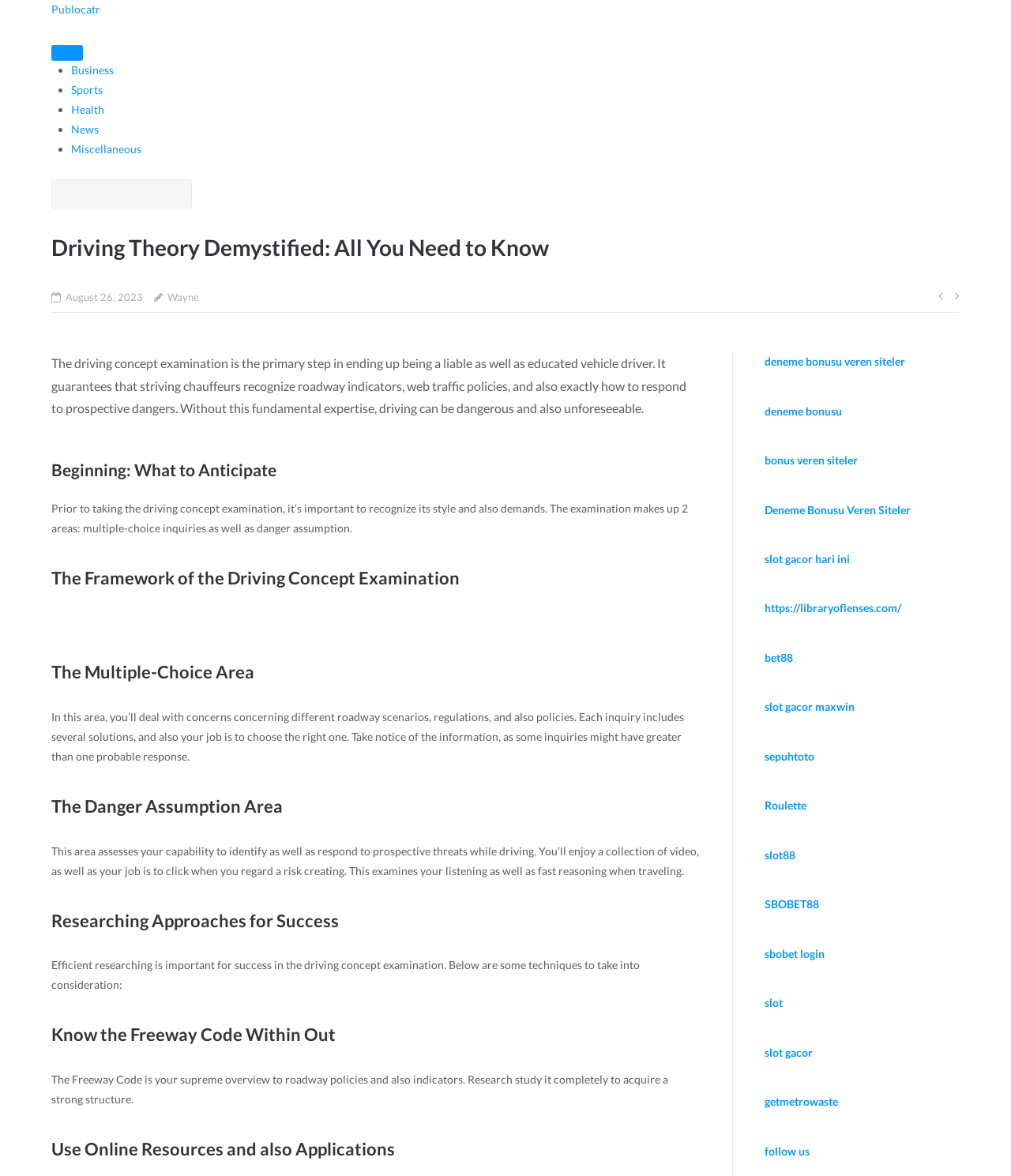What is the primary step in becoming a liable and educated vehicle driver?
Please provide a single word or phrase as your answer based on the image.

Driving concept examination